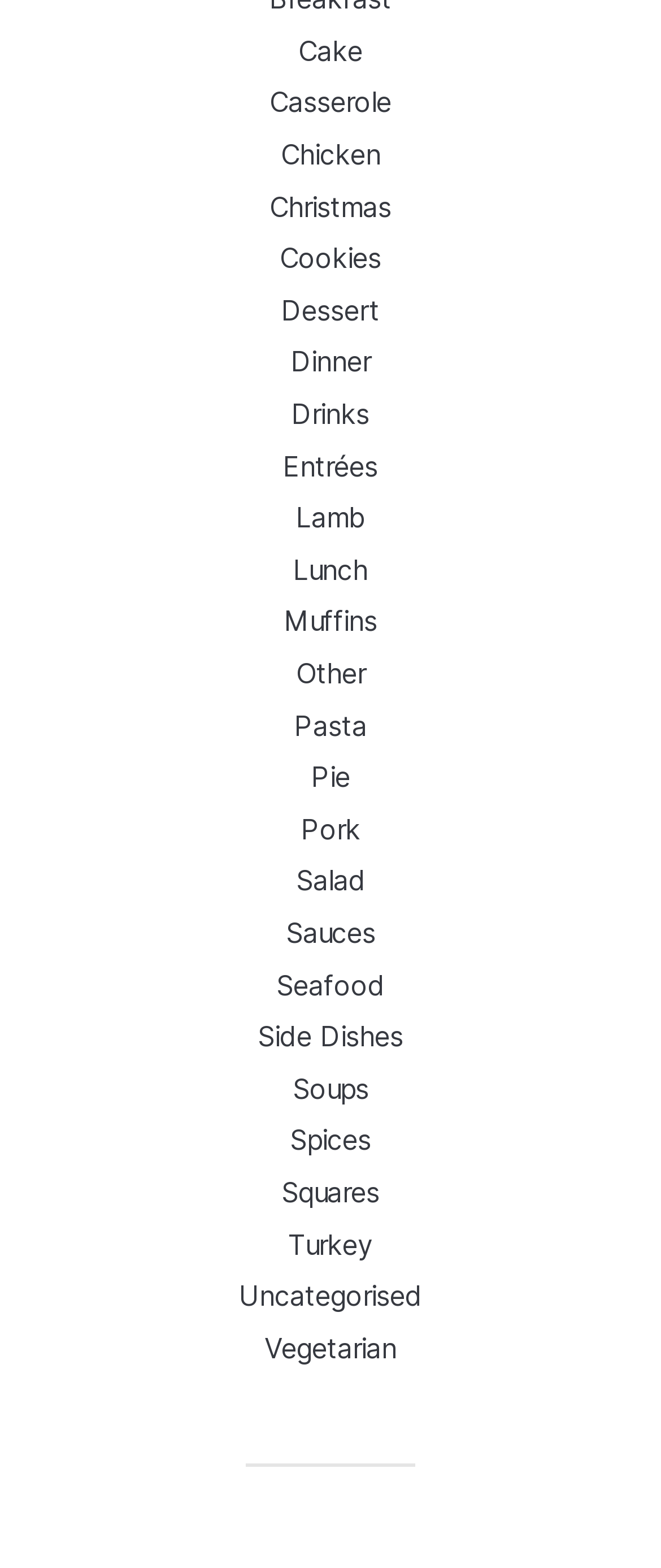Locate the bounding box coordinates of the clickable part needed for the task: "explore Dessert options".

[0.426, 0.187, 0.574, 0.209]